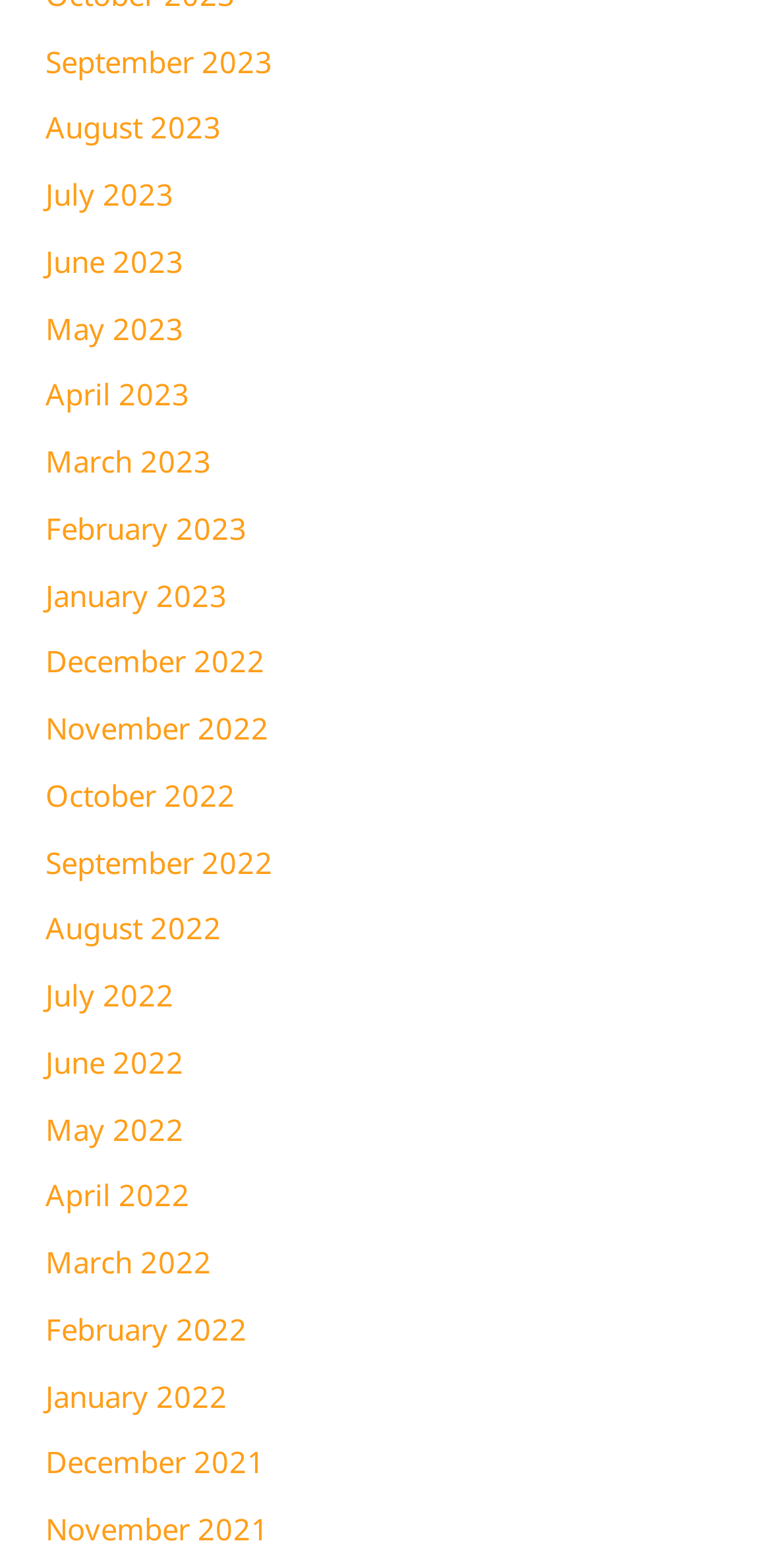What is the most recent month listed?
Please elaborate on the answer to the question with detailed information.

By examining the list of links, I can see that the most recent month listed is September 2023, which is the first link in the list.